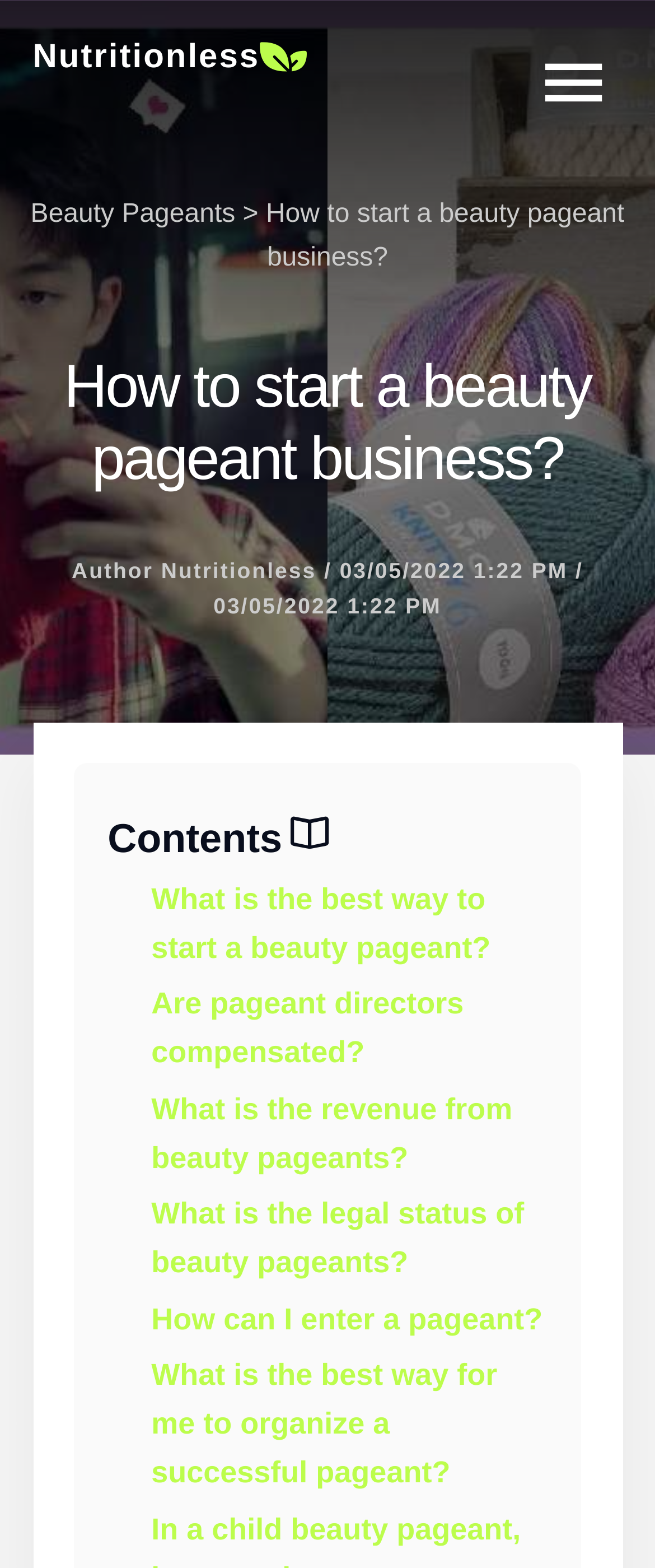Identify the bounding box coordinates necessary to click and complete the given instruction: "View the contents of the article".

[0.164, 0.521, 0.431, 0.55]